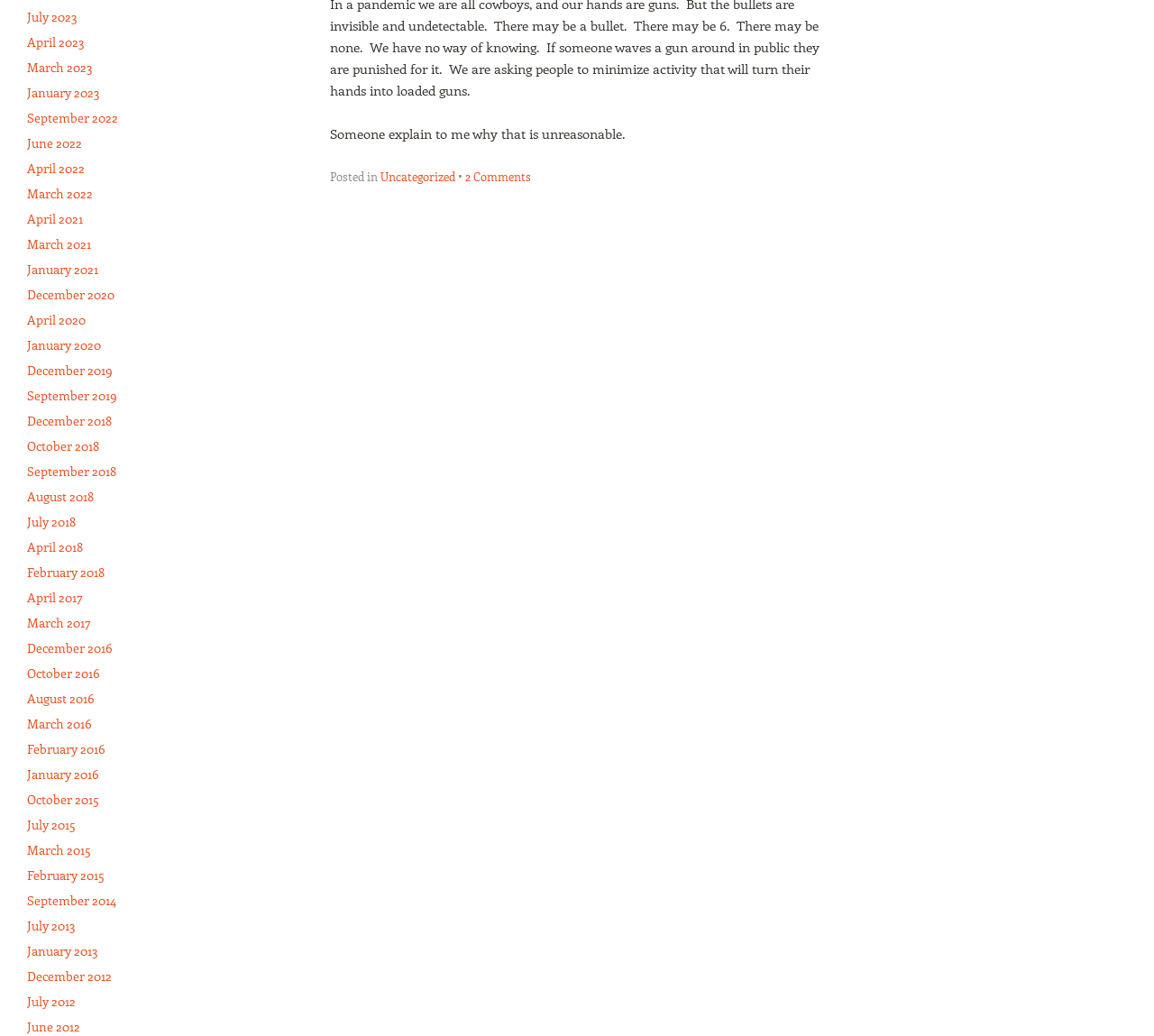Answer the question briefly using a single word or phrase: 
How many comments does the post have?

2 Comments